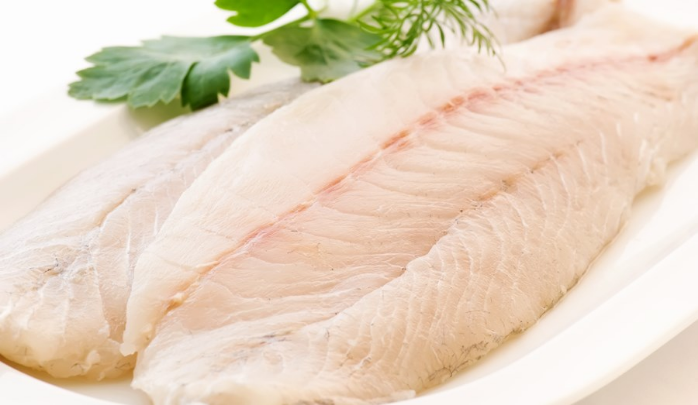Please study the image and answer the question comprehensively:
What is the theme of the article related to?

The image relates to the theme of the article, which discusses the various roles and responsibilities of a butcher in the meat supply chain, including their involvement with not just traditional meats but also seafood.